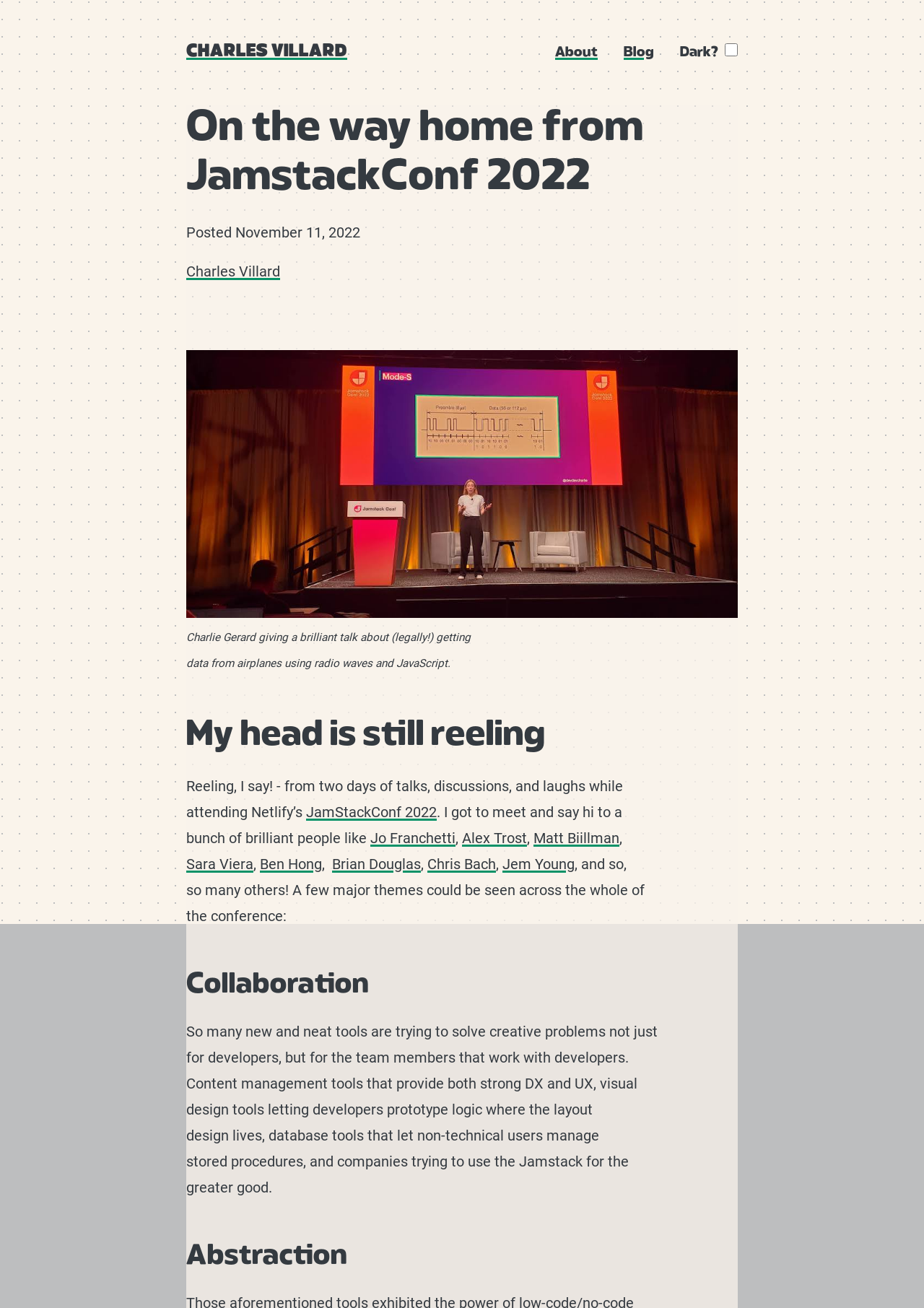Please find the bounding box coordinates of the element's region to be clicked to carry out this instruction: "Read the blog".

[0.675, 0.03, 0.708, 0.05]